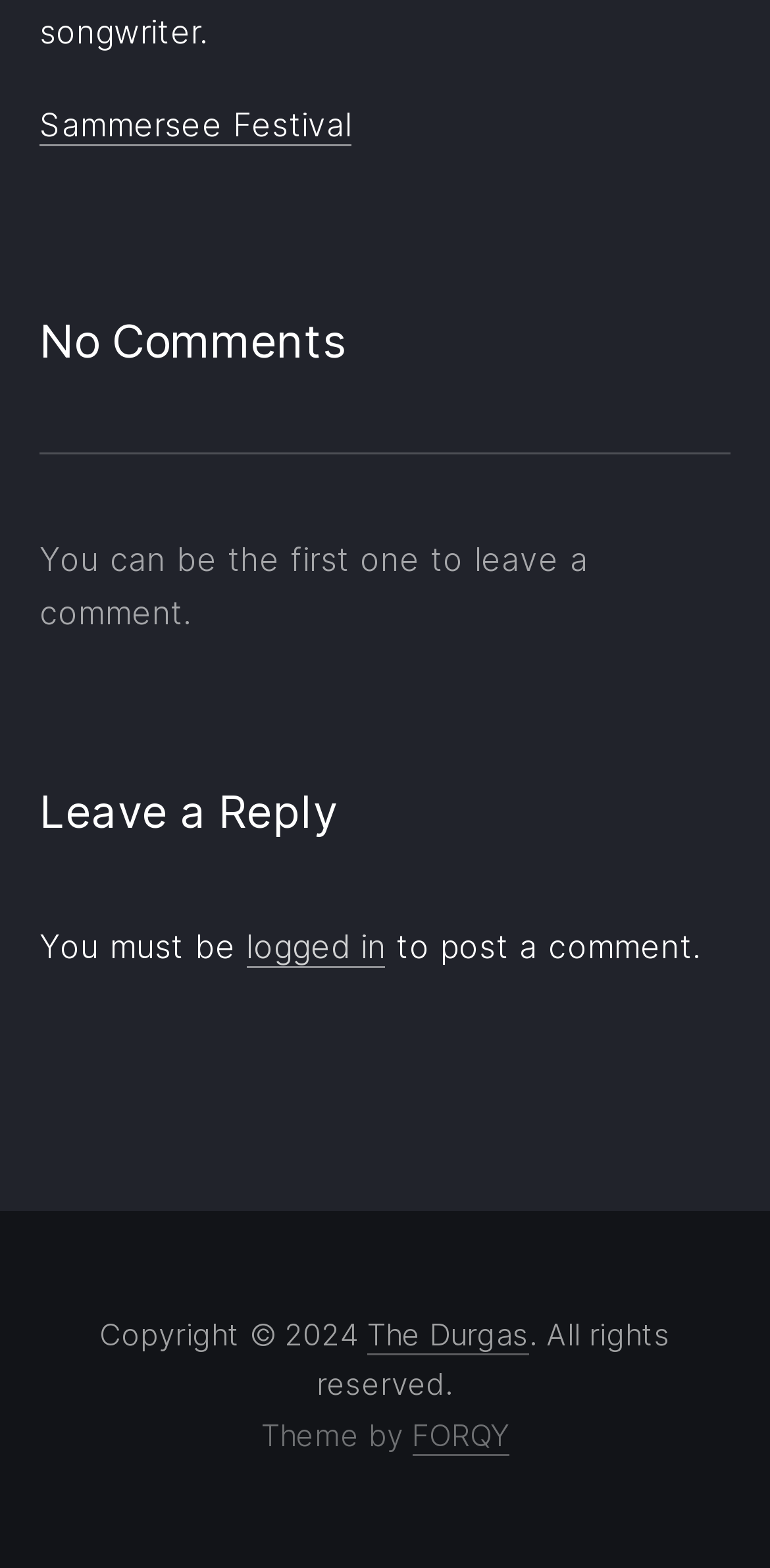Find and provide the bounding box coordinates for the UI element described with: "News".

None